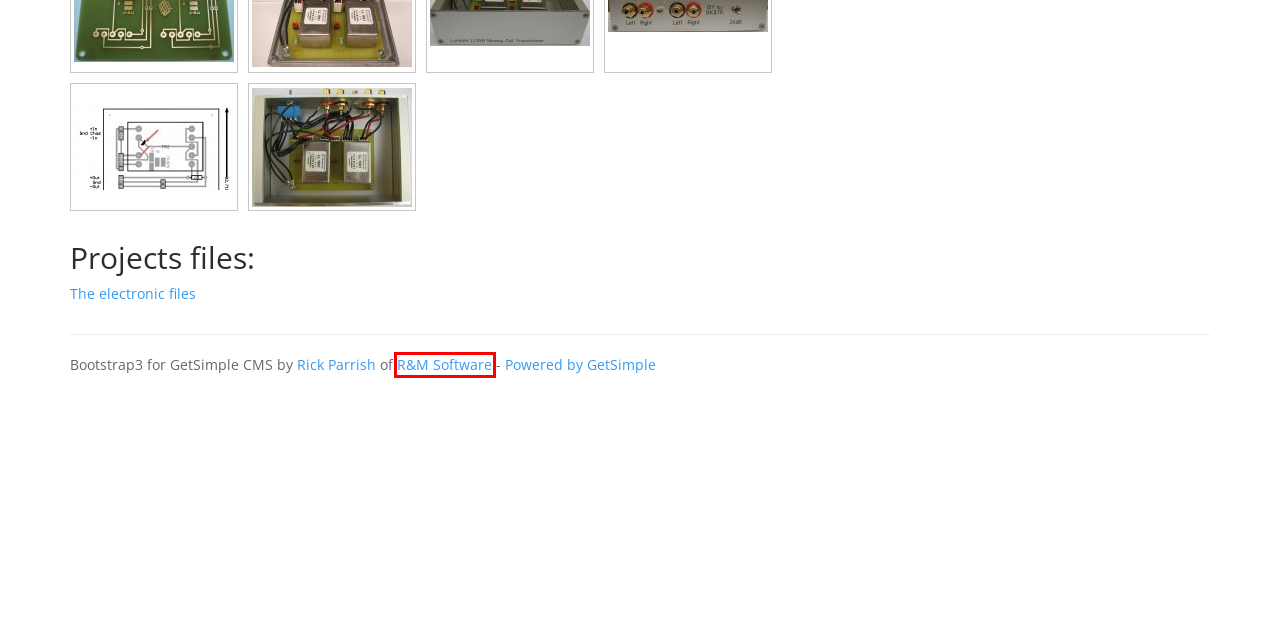Review the screenshot of a webpage containing a red bounding box around an element. Select the description that best matches the new webpage after clicking the highlighted element. The options are:
A. Random Ramblings - Rick's Home on the Web
B. R&M Software - R&M Software
C. FAQ - Bygselvhifi
D. News - Bygselvhifi
E. GetSimple CMS - The Fast, Extensible, and Easy Flat File Content Management System
F. Feedback - Bygselvhifi
G. Guides - Bygselvhifi
H. Bygselvhifi - Bygselvhifi

B